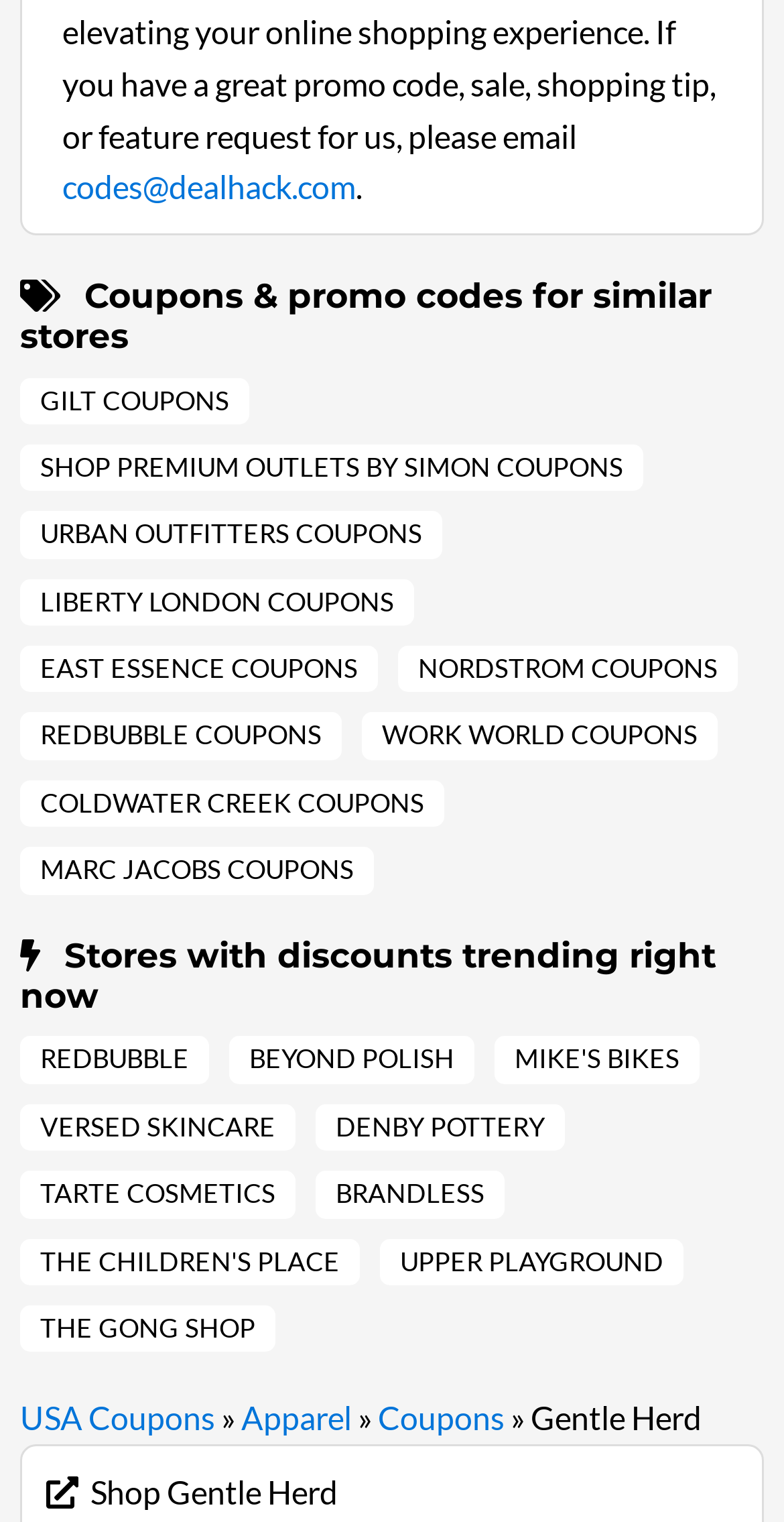Can you find the bounding box coordinates for the element that needs to be clicked to execute this instruction: "Go to USA Coupons"? The coordinates should be given as four float numbers between 0 and 1, i.e., [left, top, right, bottom].

[0.026, 0.919, 0.274, 0.944]